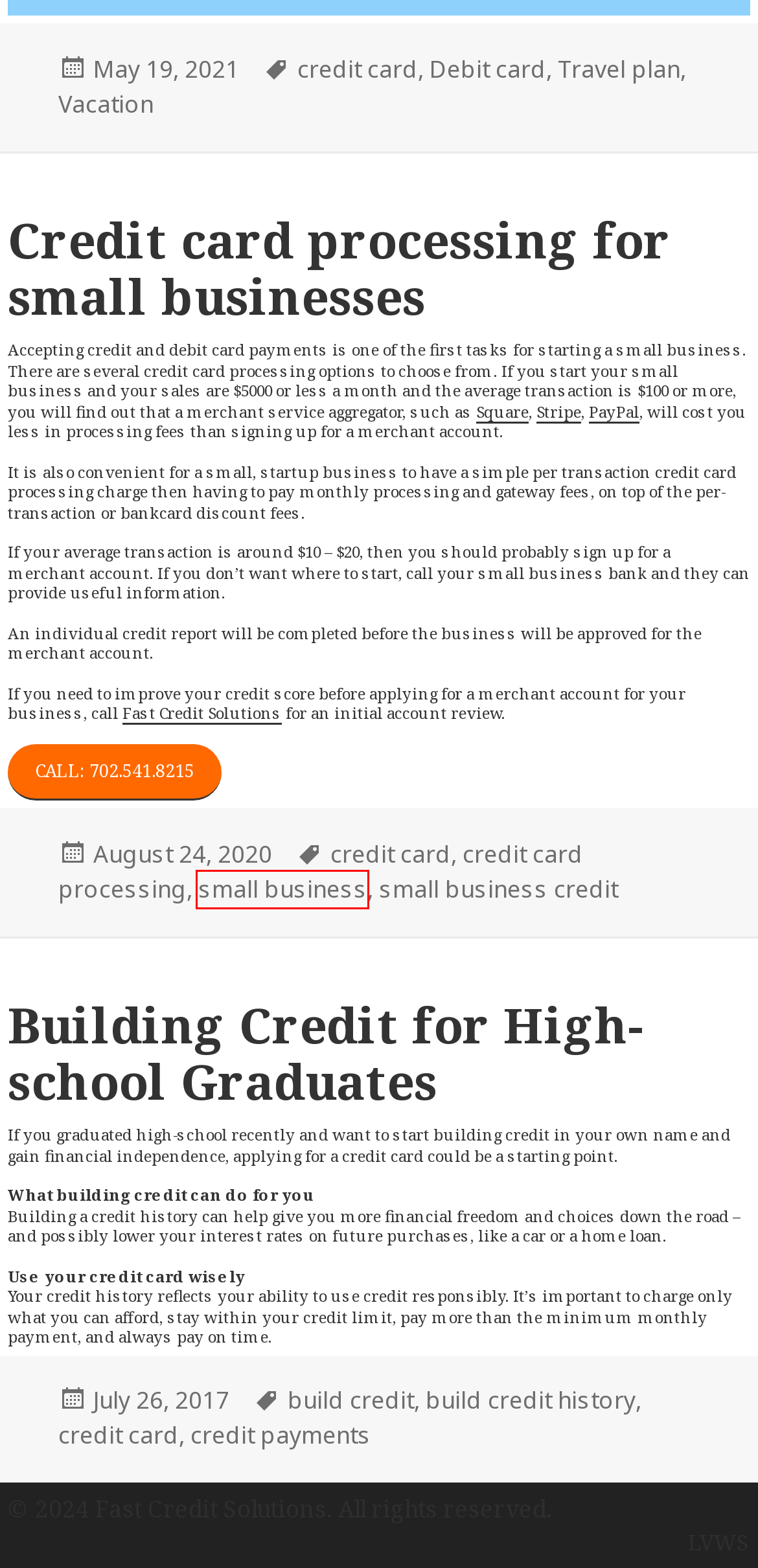Review the screenshot of a webpage which includes a red bounding box around an element. Select the description that best fits the new webpage once the element in the bounding box is clicked. Here are the candidates:
A. credit payments Archives - Fast Credit Solutions
B. small business Archives - Fast Credit Solutions
C. Building Credit for High-school Graduates - Fast Credit Solutions
D. small business credit Archives - Fast Credit Solutions
E. build credit history Archives - Fast Credit Solutions
F. Credit card processing for small businesses - Fast Credit Solutions
G. Travel plan Archives - Fast Credit Solutions
H. Stripe | Financial Infrastructure to Grow Your Revenue

B